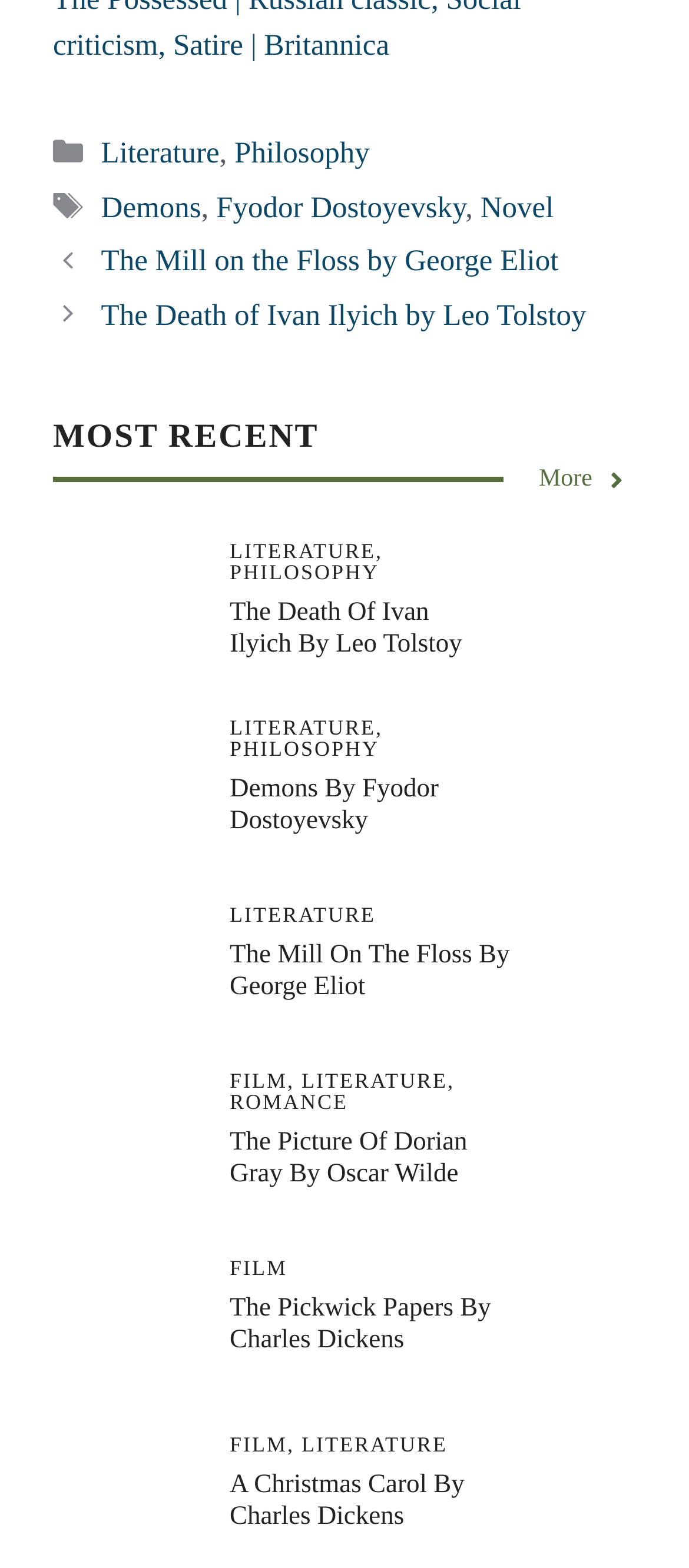Locate the bounding box coordinates of the clickable region to complete the following instruction: "Explore the 'The Mill on the Floss' by George Eliot page."

[0.147, 0.156, 0.811, 0.177]